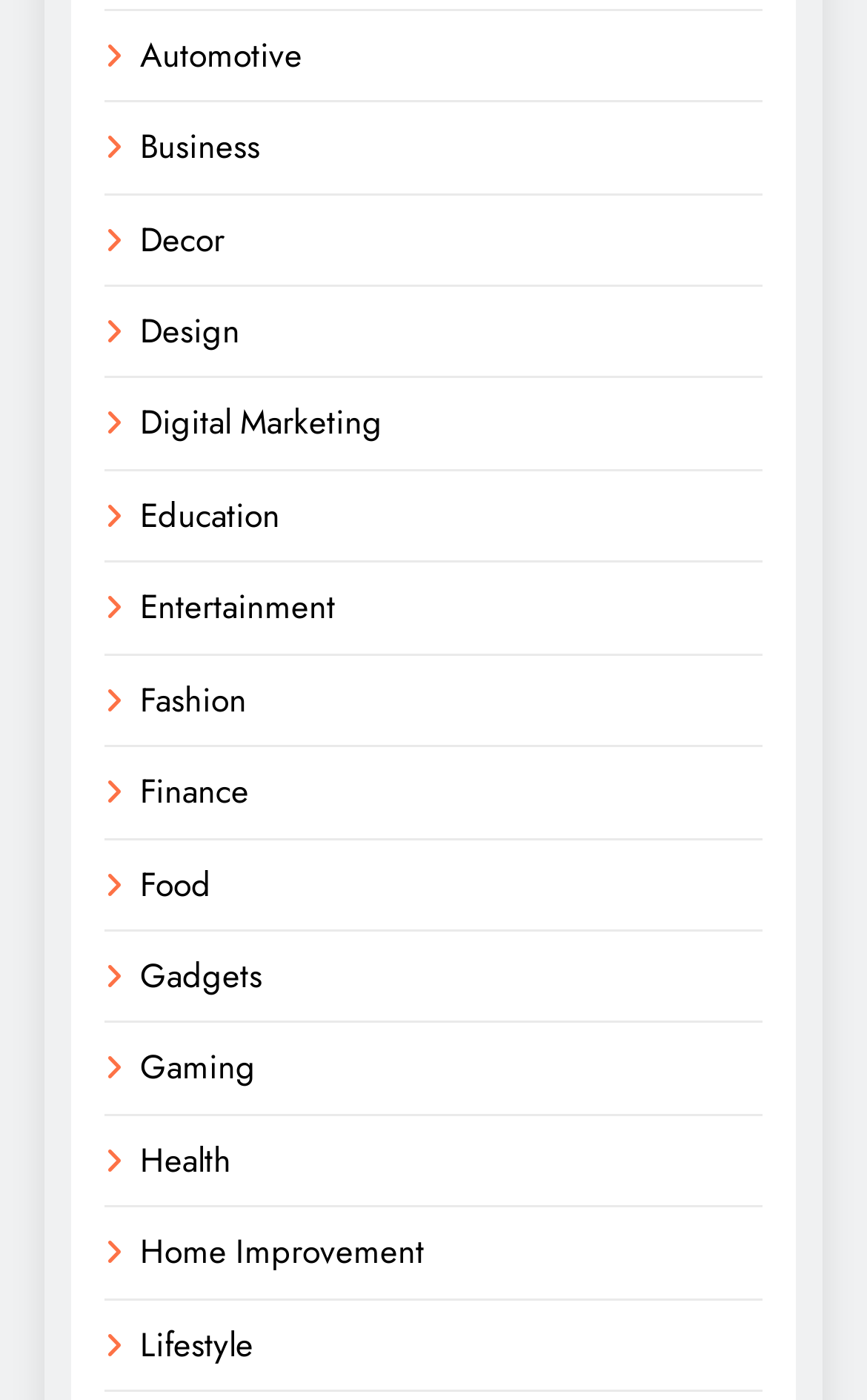Indicate the bounding box coordinates of the element that needs to be clicked to satisfy the following instruction: "Explore Design". The coordinates should be four float numbers between 0 and 1, i.e., [left, top, right, bottom].

[0.162, 0.219, 0.277, 0.254]